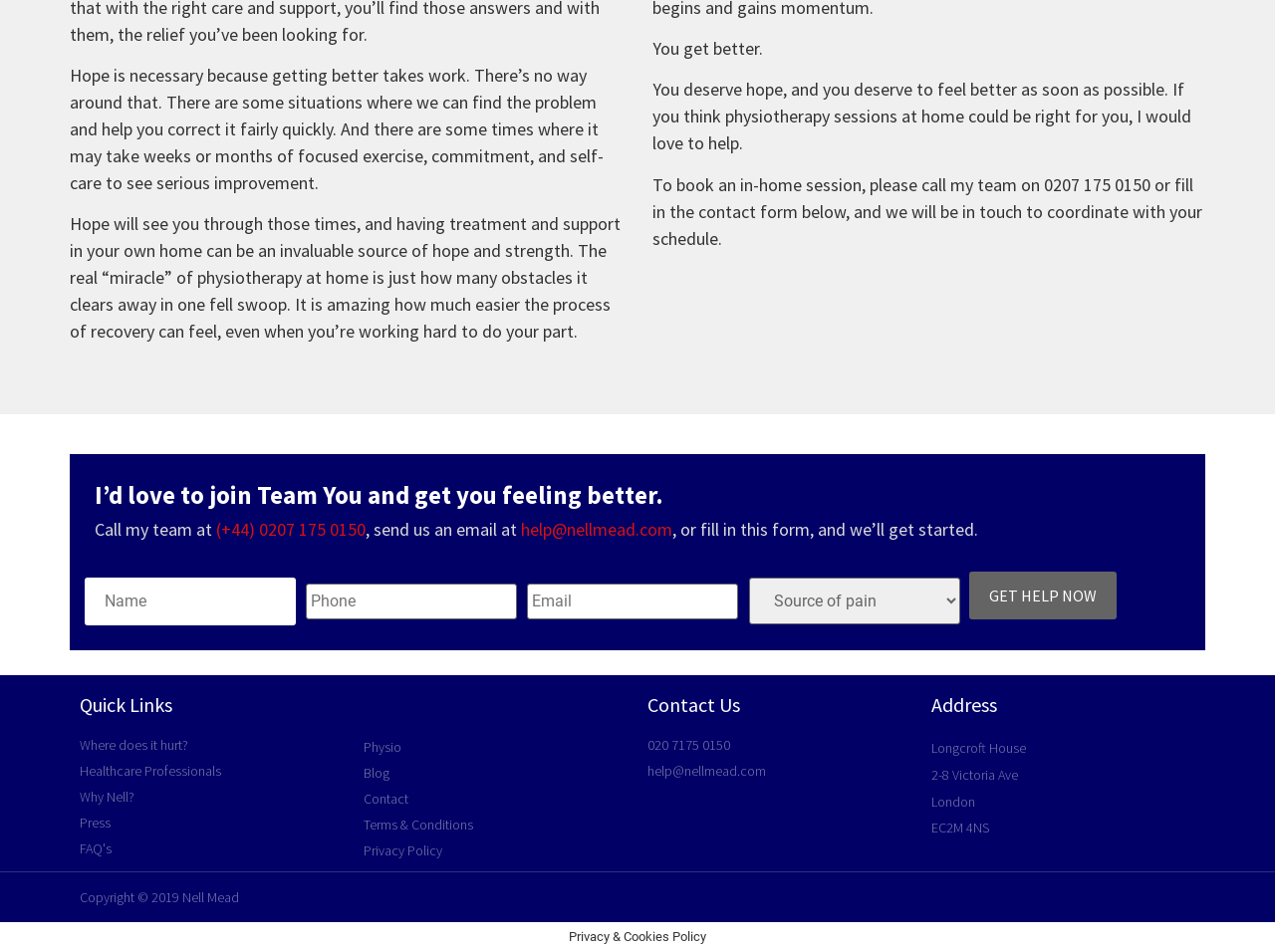Answer the question in a single word or phrase:
What is the purpose of the contact form on the webpage?

To book an in-home session